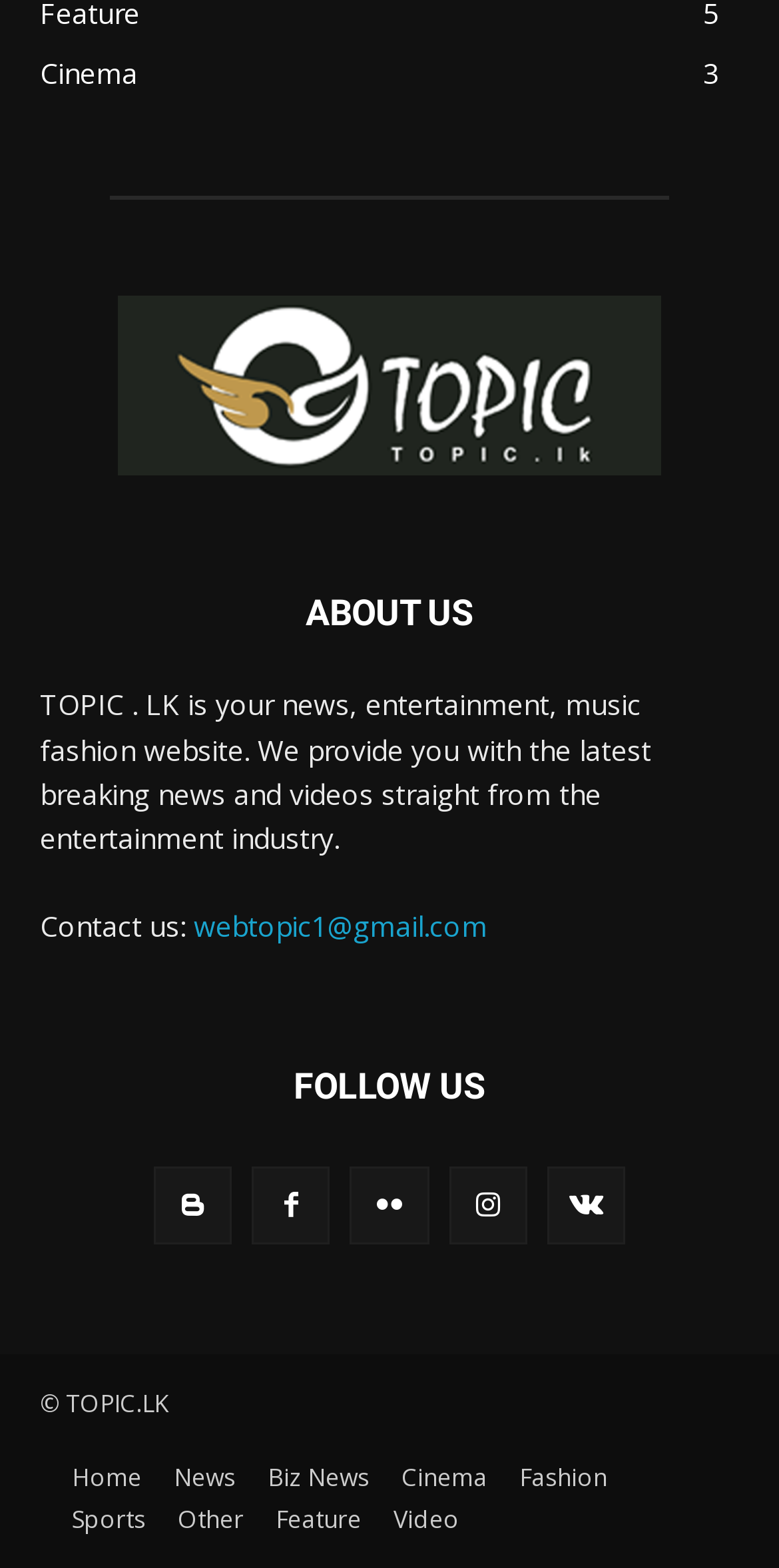Please identify the bounding box coordinates of the element that needs to be clicked to perform the following instruction: "View the 'ABOUT US' section".

[0.392, 0.38, 0.608, 0.403]